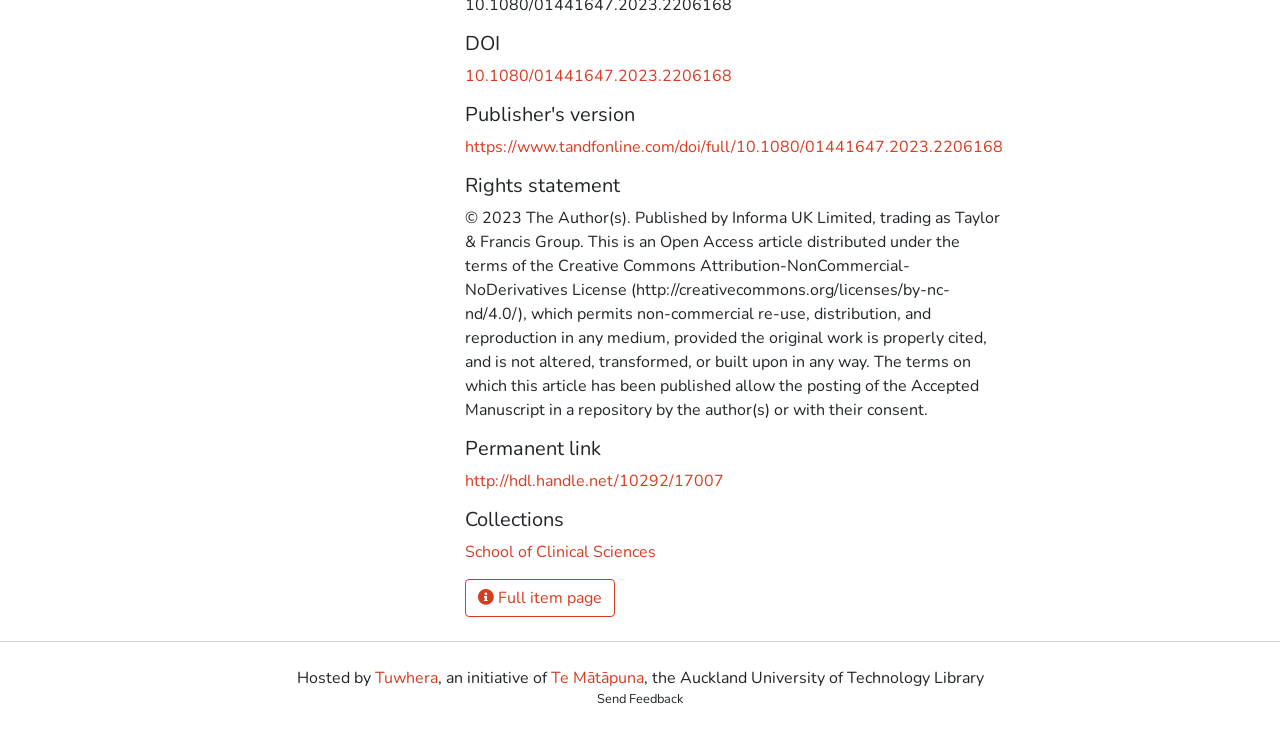Please provide the bounding box coordinates for the element that needs to be clicked to perform the following instruction: "Visit publisher's version". The coordinates should be given as four float numbers between 0 and 1, i.e., [left, top, right, bottom].

[0.363, 0.186, 0.784, 0.216]